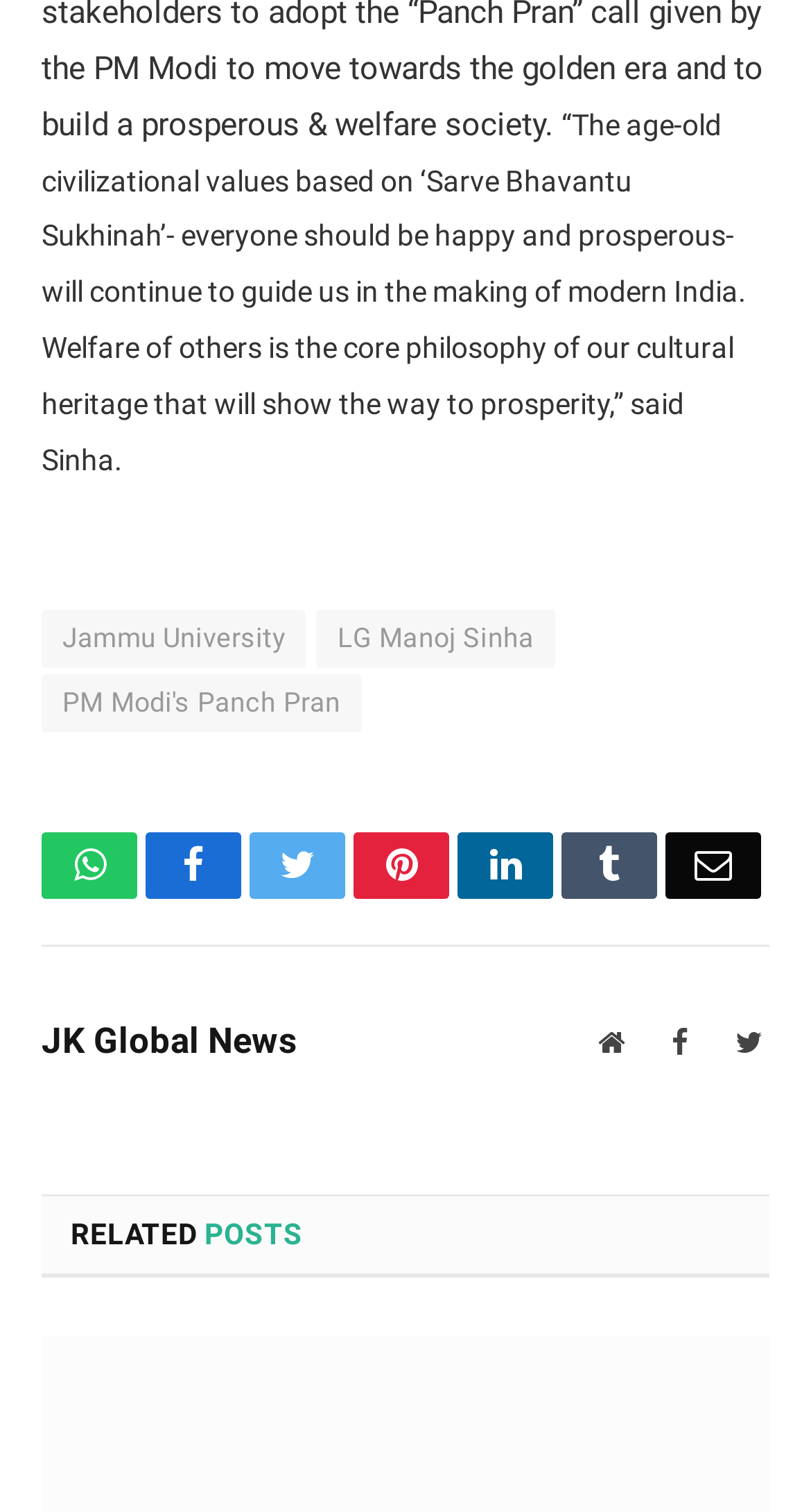How many social media links are present?
Using the information from the image, provide a comprehensive answer to the question.

The answer can be found by counting the number of link elements with social media icons. There are 7 such links, namely WhatsApp, Facebook, Twitter, Pinterest, LinkedIn, Tumblr, and Email, located at coordinates [0.051, 0.551, 0.169, 0.595], [0.179, 0.551, 0.297, 0.595], [0.308, 0.551, 0.426, 0.595], [0.436, 0.551, 0.554, 0.595], [0.564, 0.551, 0.682, 0.595], [0.692, 0.551, 0.81, 0.595], and [0.821, 0.551, 0.938, 0.595] respectively.